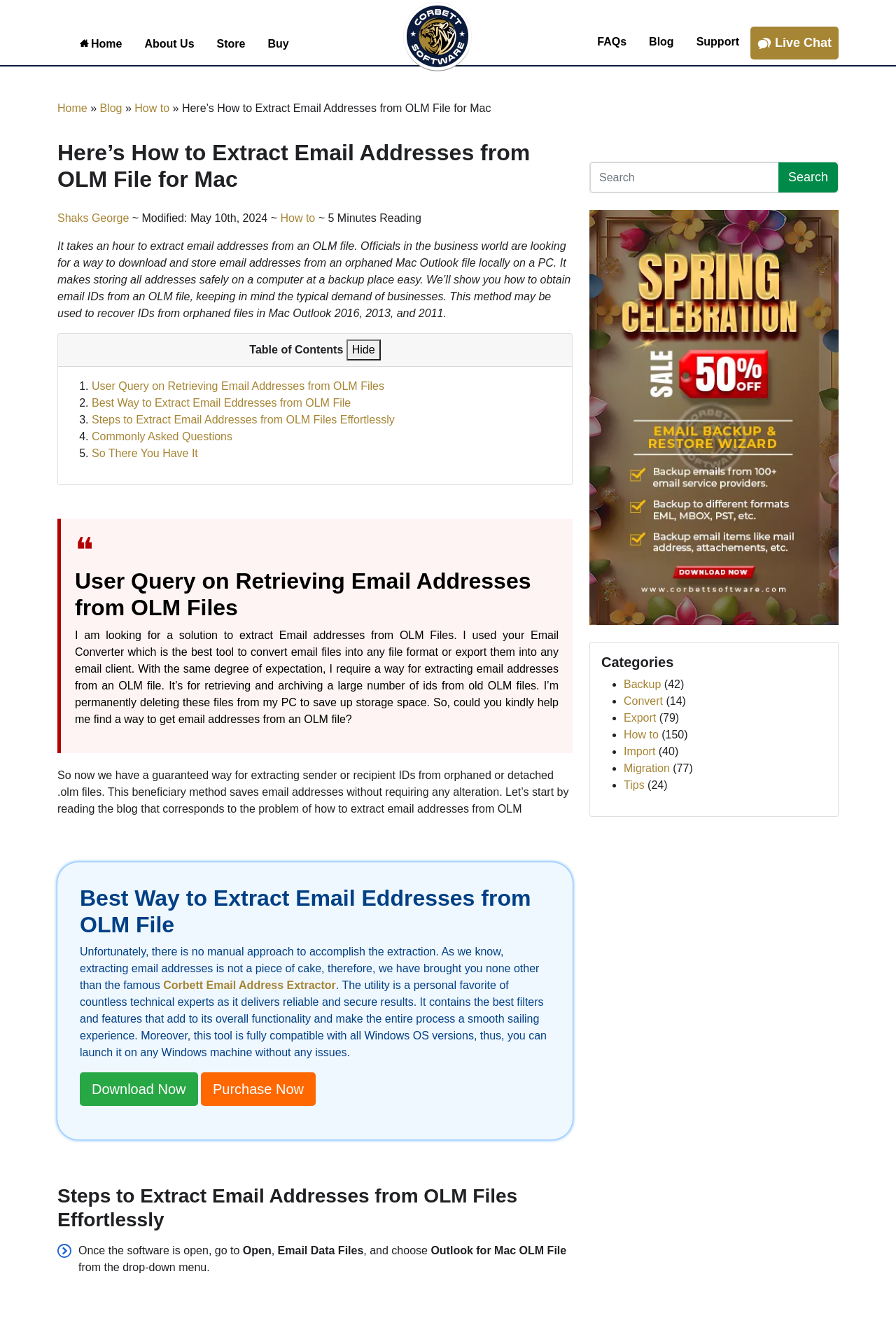Find the bounding box coordinates of the area to click in order to follow the instruction: "View the 'How to' category".

[0.696, 0.55, 0.735, 0.559]